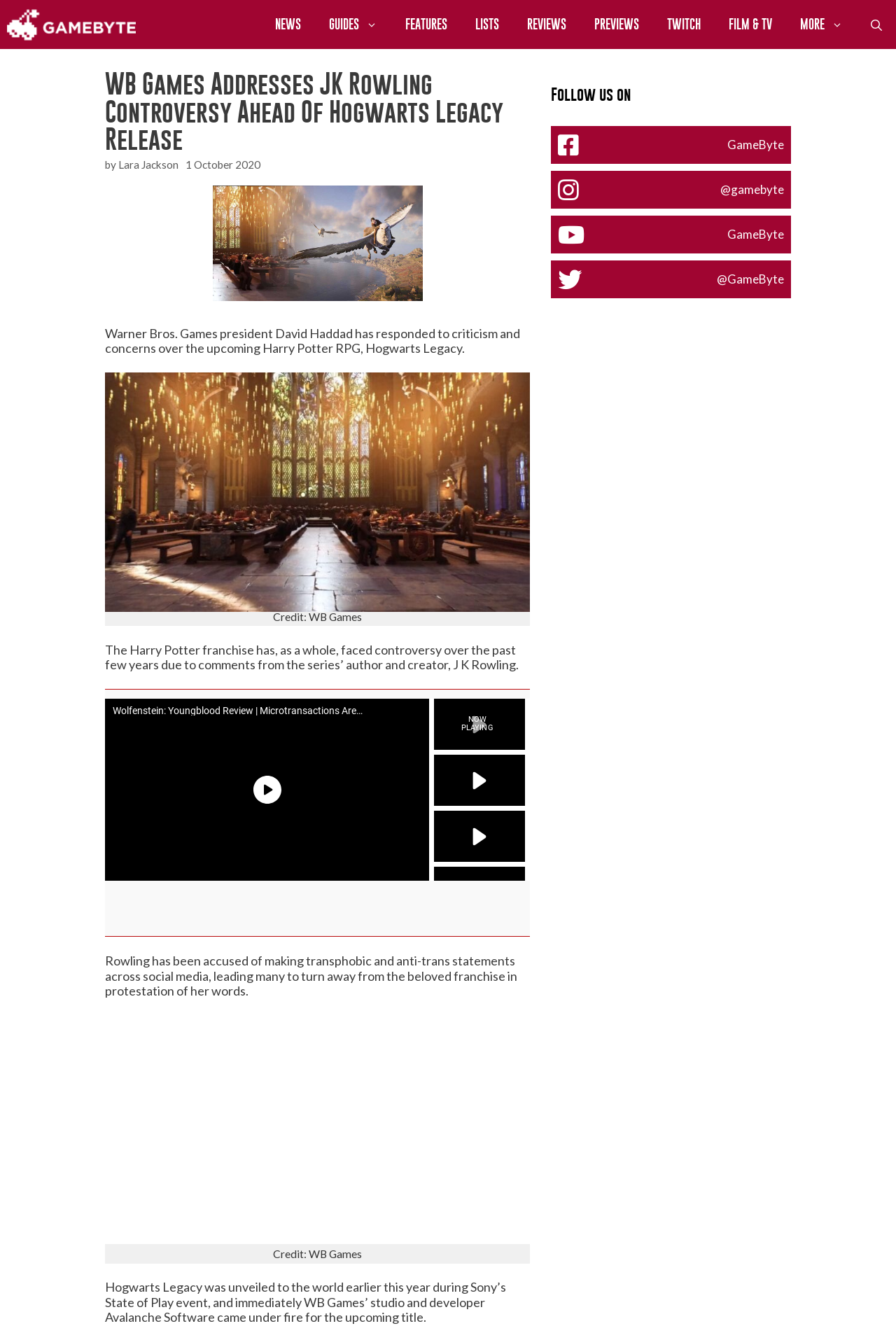Answer the following query concisely with a single word or phrase:
What is the name of the developer of Hogwarts Legacy?

Avalanche Software